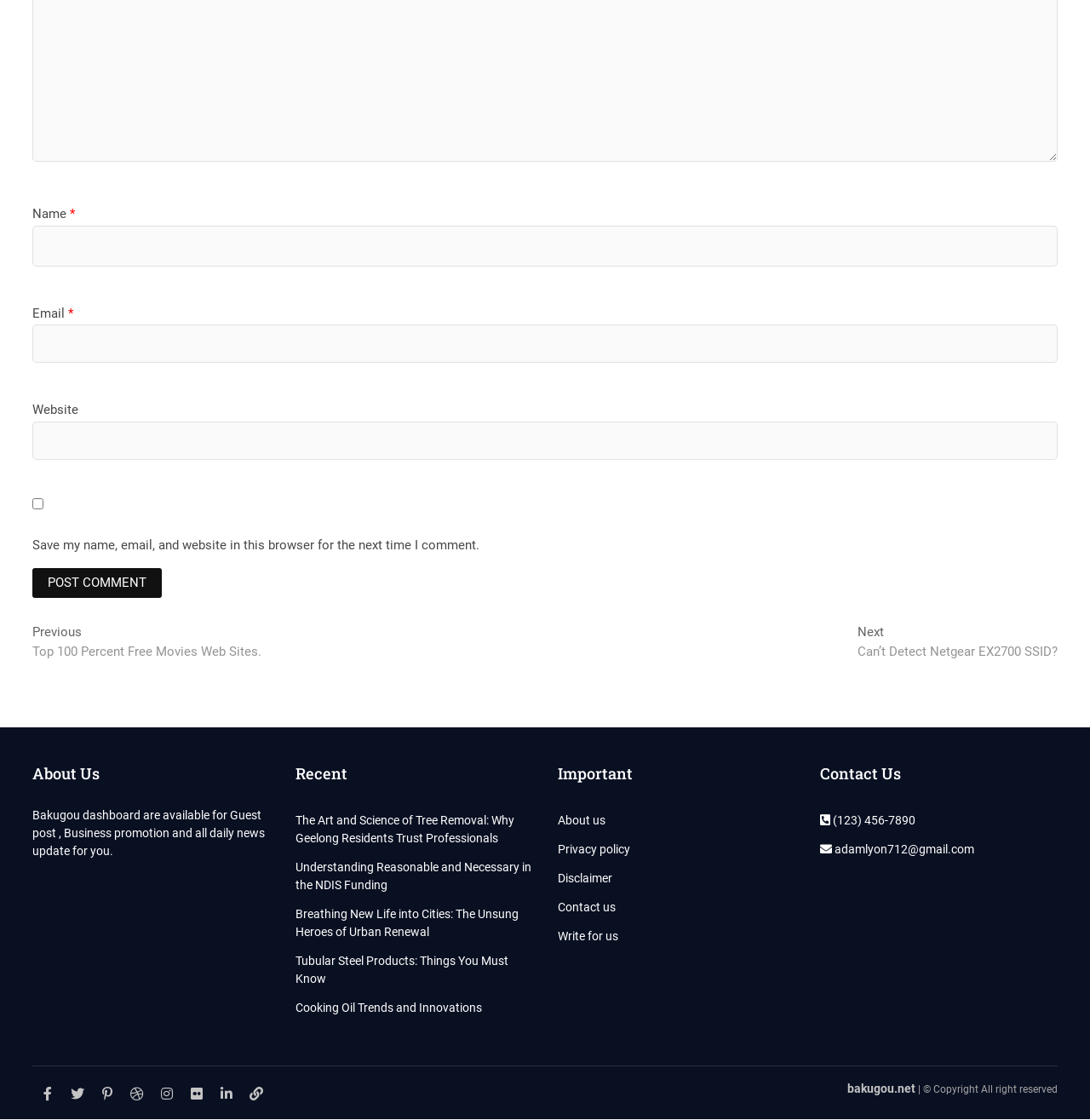Refer to the screenshot and give an in-depth answer to this question: What is the contact email address?

In the 'Contact Us' section, there is a link to an email address, which is adamlyon712@gmail.com. This is likely the contact email address for the website.